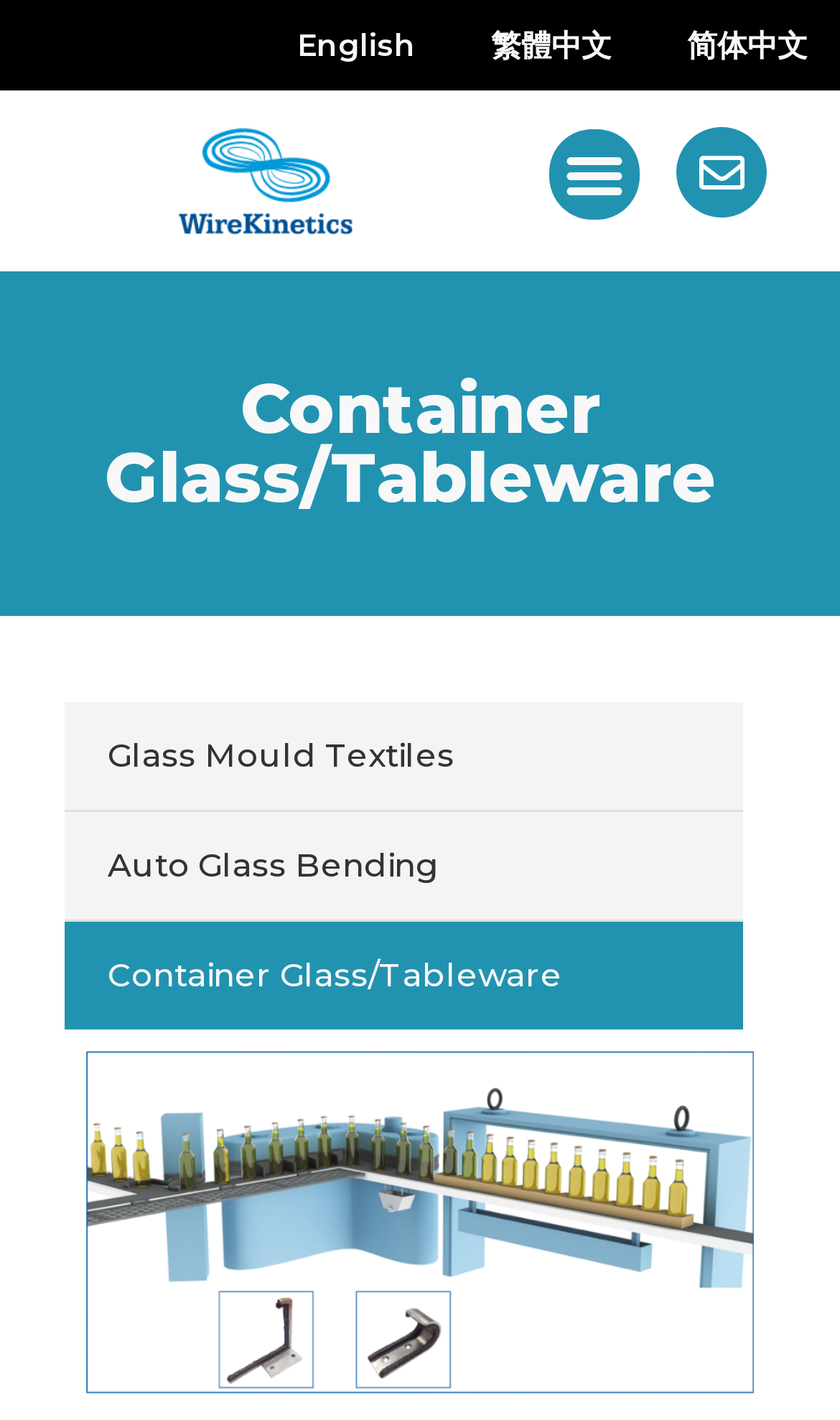Using the description: "Auto Glass Bending", identify the bounding box of the corresponding UI element in the screenshot.

[0.077, 0.572, 0.885, 0.647]